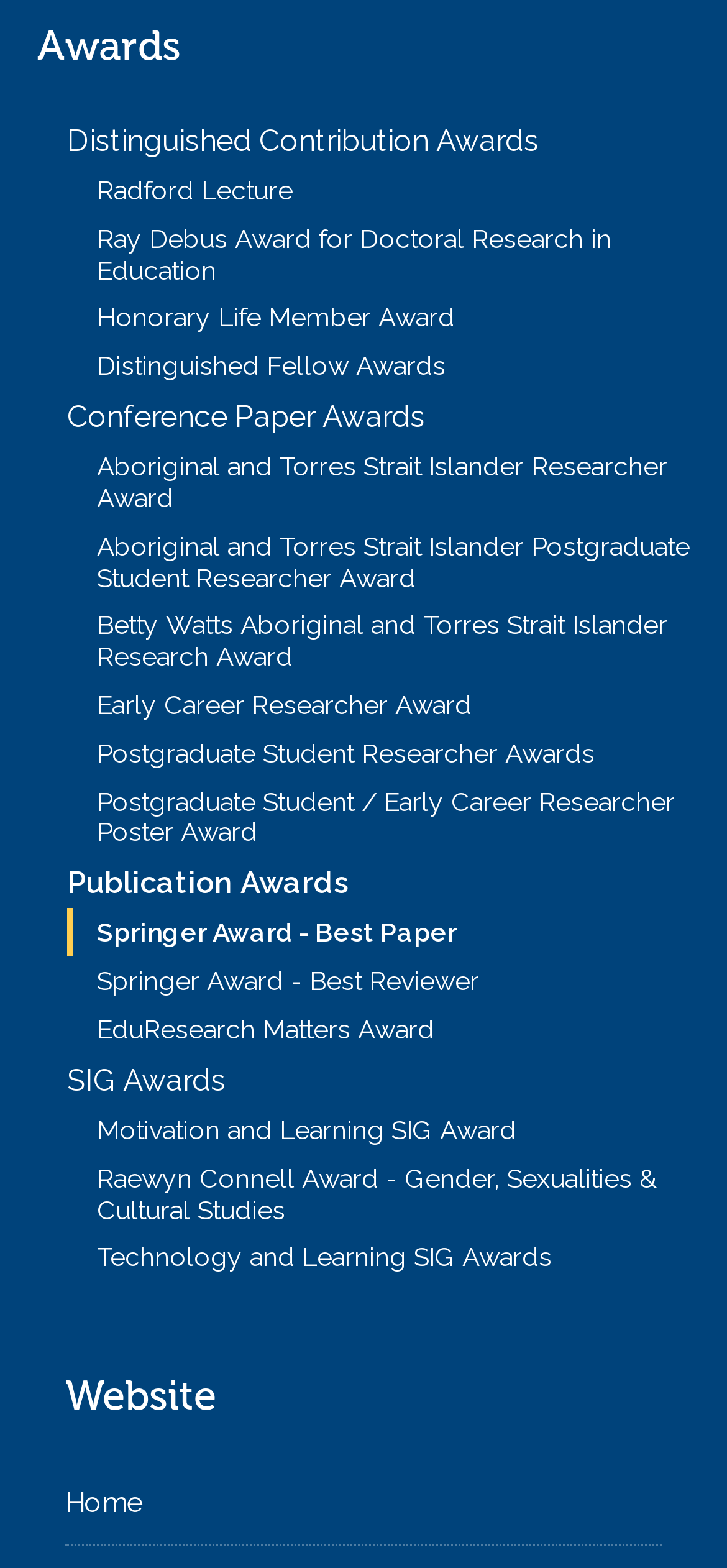Identify the bounding box coordinates for the element you need to click to achieve the following task: "Browse other topics in Help with Setup/Upgrade". The coordinates must be four float values ranging from 0 to 1, formatted as [left, top, right, bottom].

None